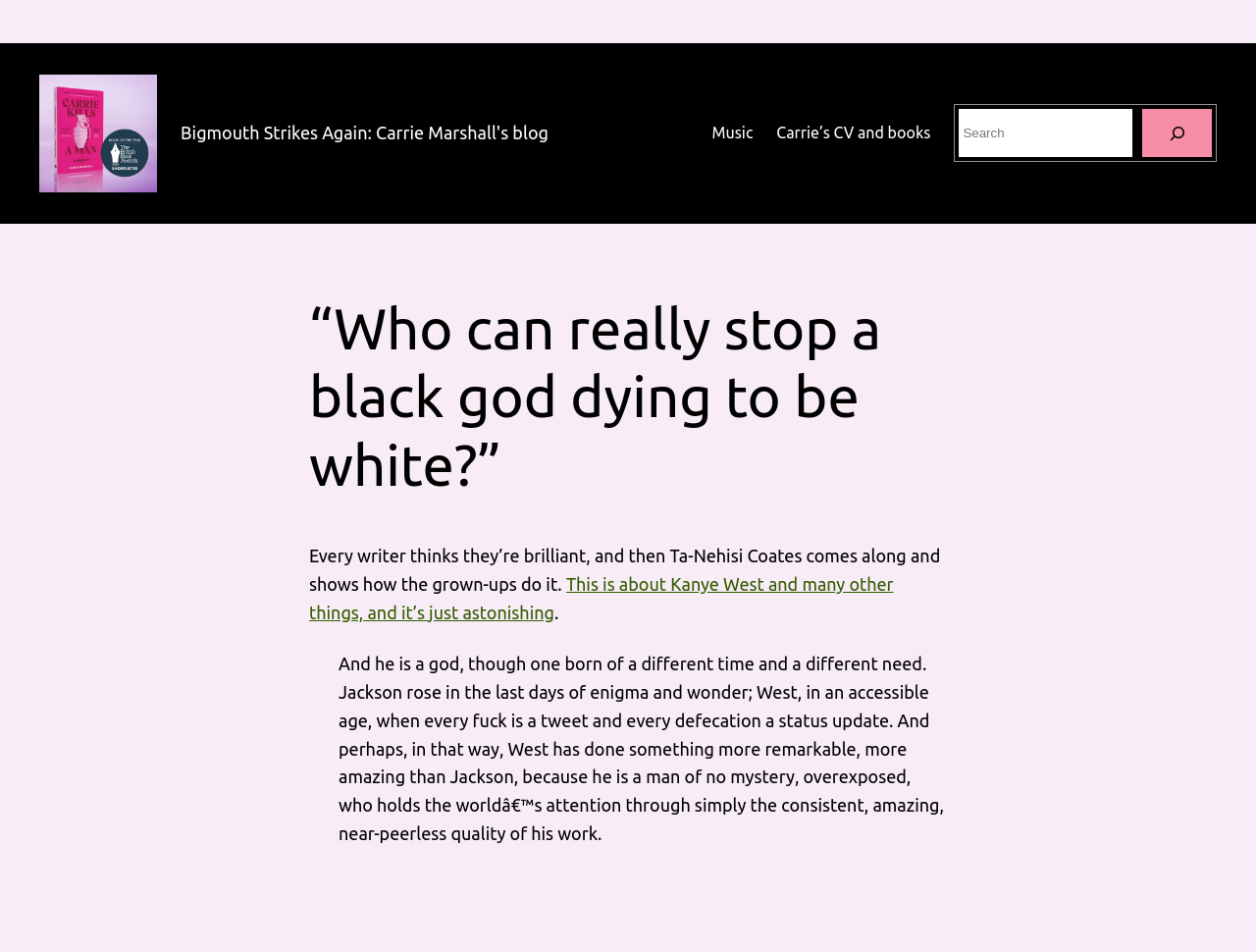Locate the bounding box for the described UI element: "Carrie’s CV and books". Ensure the coordinates are four float numbers between 0 and 1, formatted as [left, top, right, bottom].

[0.618, 0.127, 0.741, 0.153]